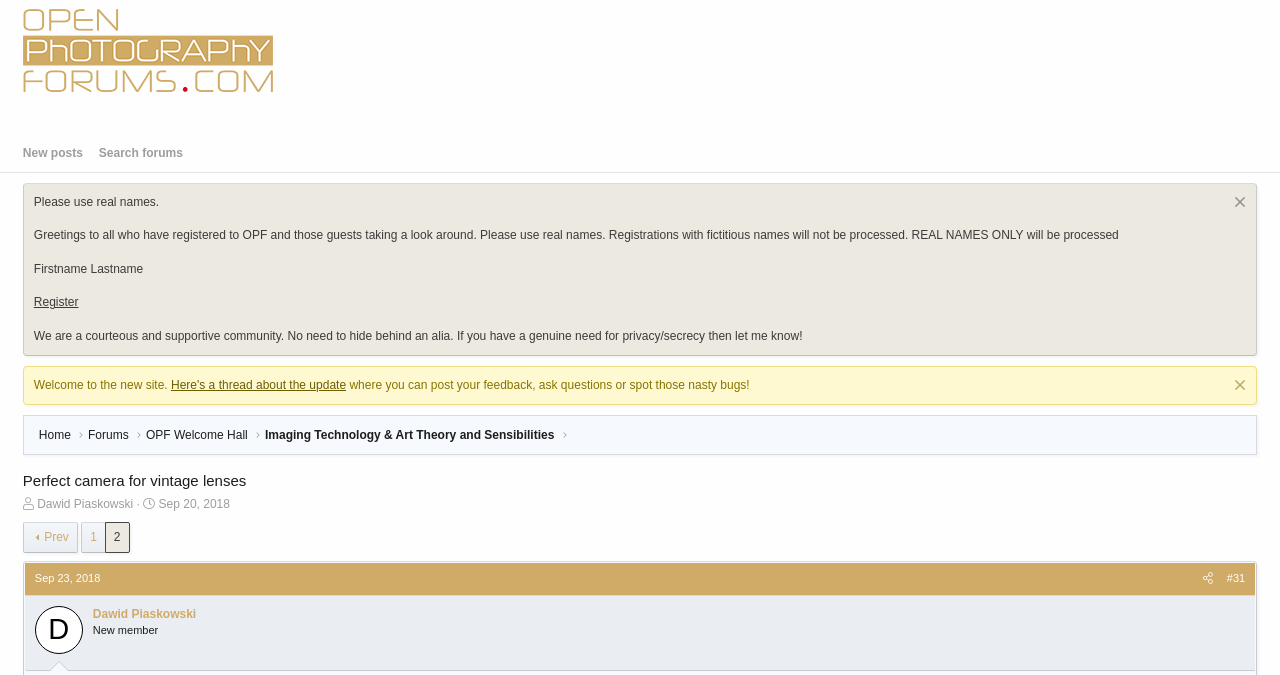Please locate the bounding box coordinates of the element that should be clicked to achieve the given instruction: "Click on the 'Register' link".

[0.839, 0.0, 0.893, 0.049]